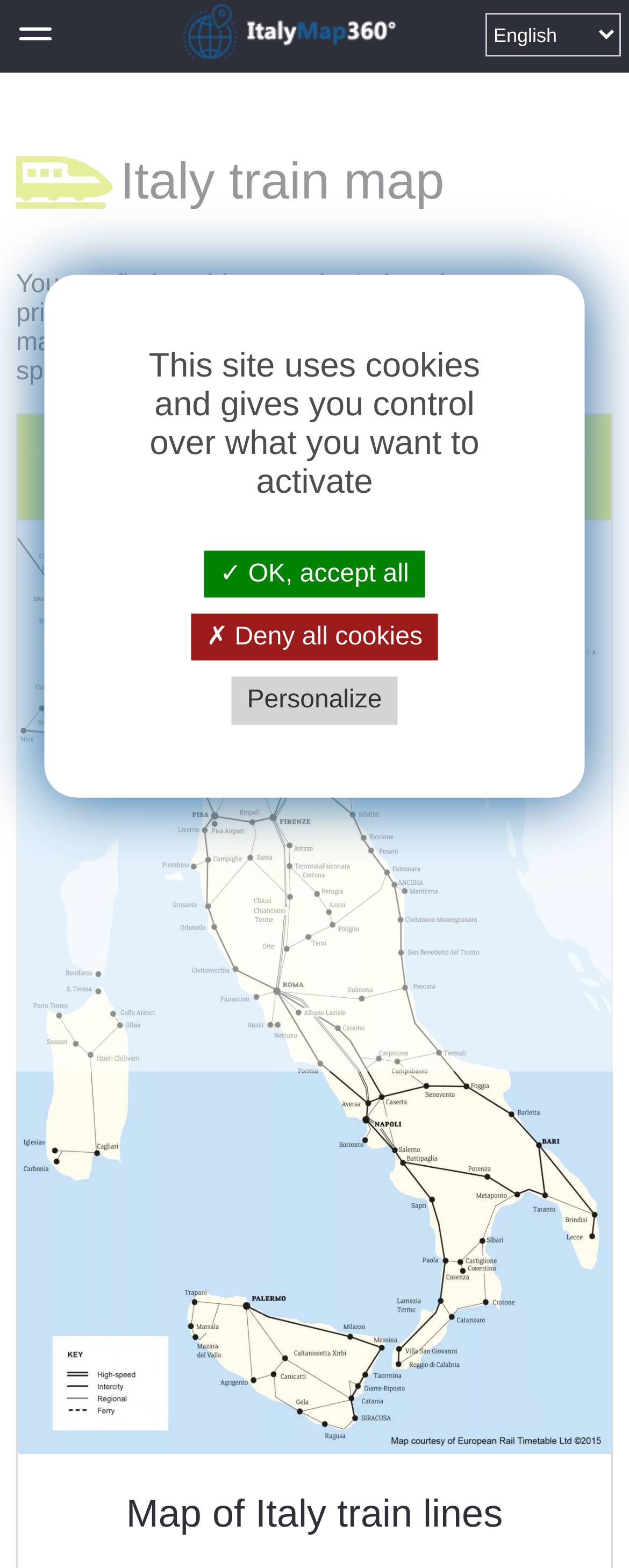What is shown on the Italy railways map?
Refer to the image and give a detailed answer to the query.

The StaticText 'The Italy railways map presents the rail network and shows high speed rails routes of Italy in Europe.' indicates that the Italy railways map displays the rail network and high speed rails routes of Italy in Europe.